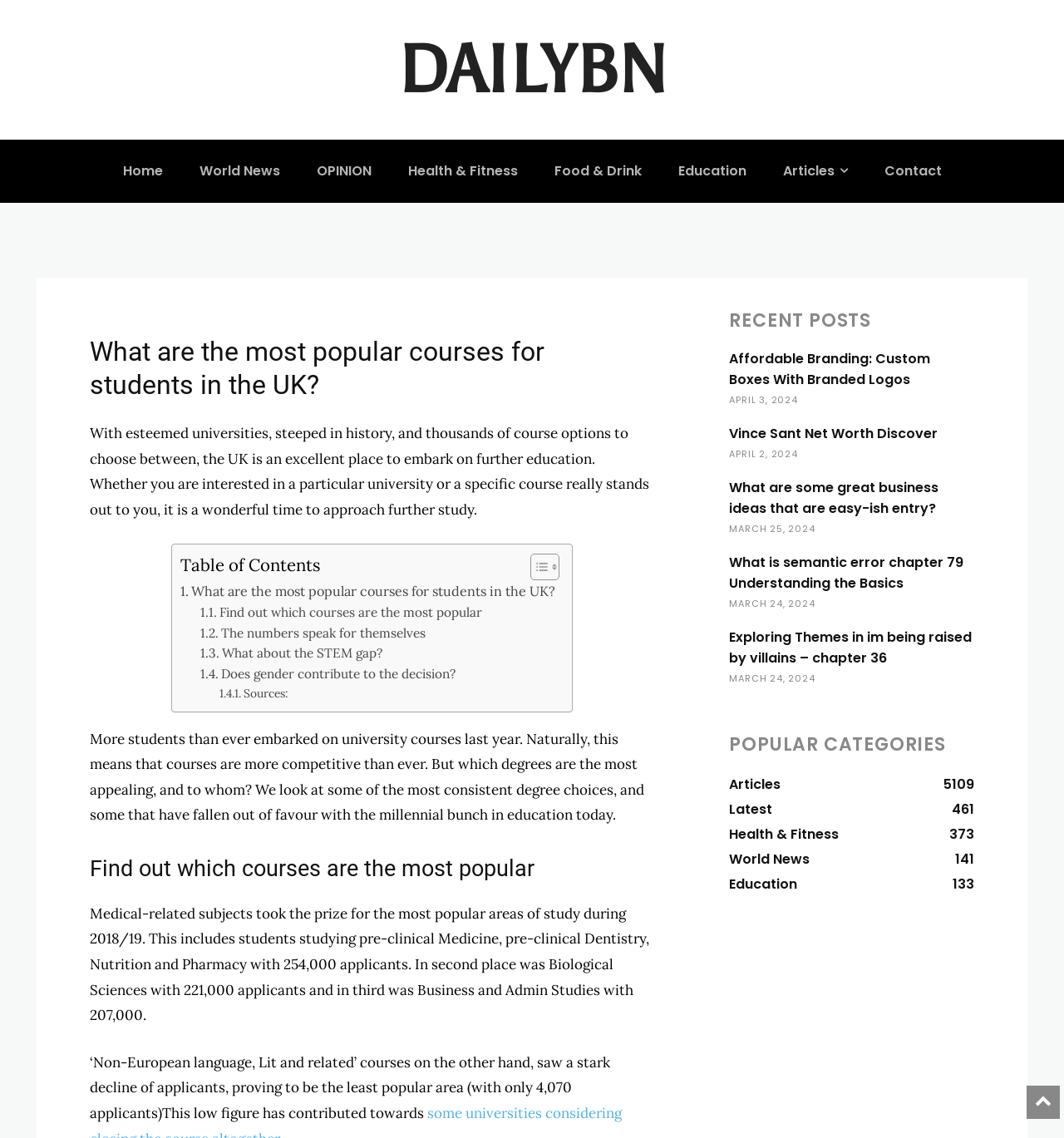Construct a thorough caption encompassing all aspects of the webpage.

The webpage is an article from Dailybn, a news website, with a focus on education. At the top, there is a navigation menu with links to various sections, including Home, World News, Opinion, Health & Fitness, Education, and Articles. Below the menu, there is a heading that reads "What are the most popular courses for students in the UK?" followed by a brief introduction to the article.

The article is divided into sections, with headings that summarize the content. The first section discusses the popularity of university courses, stating that more students than ever are enrolling in university courses, making them more competitive. The section highlights the most popular areas of study, including Medical-related subjects, Biological Sciences, and Business and Admin Studies.

The next section compares the popularity of different courses, noting that Non-European language, Lit, and related courses have seen a significant decline in applicants. The article also includes a table of contents on the left side, which allows readers to navigate to specific sections of the article.

On the right side of the page, there is a section titled "Recent Posts" that lists several article titles with links, along with their publication dates. These articles appear to be unrelated to the main article and cover various topics, including business ideas, semantic errors, and chapter summaries of novels.

At the bottom of the page, there is a section titled "Popular Categories" that lists links to various categories, including Articles, Latest, Health & Fitness, World News, and Education, along with the number of articles in each category.